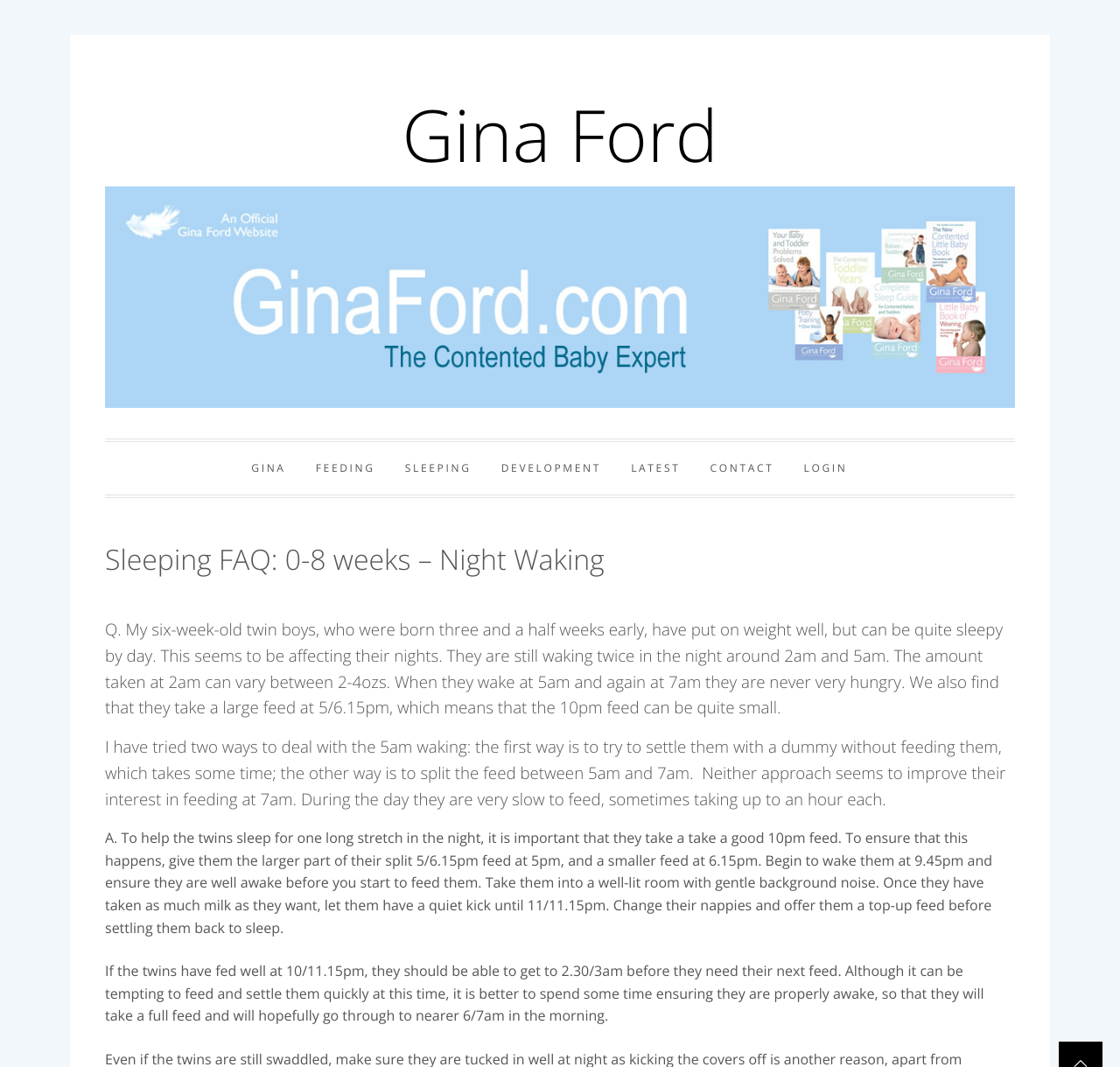Can you show the bounding box coordinates of the region to click on to complete the task described in the instruction: "Click on 'GINA' link"?

[0.224, 0.415, 0.255, 0.464]